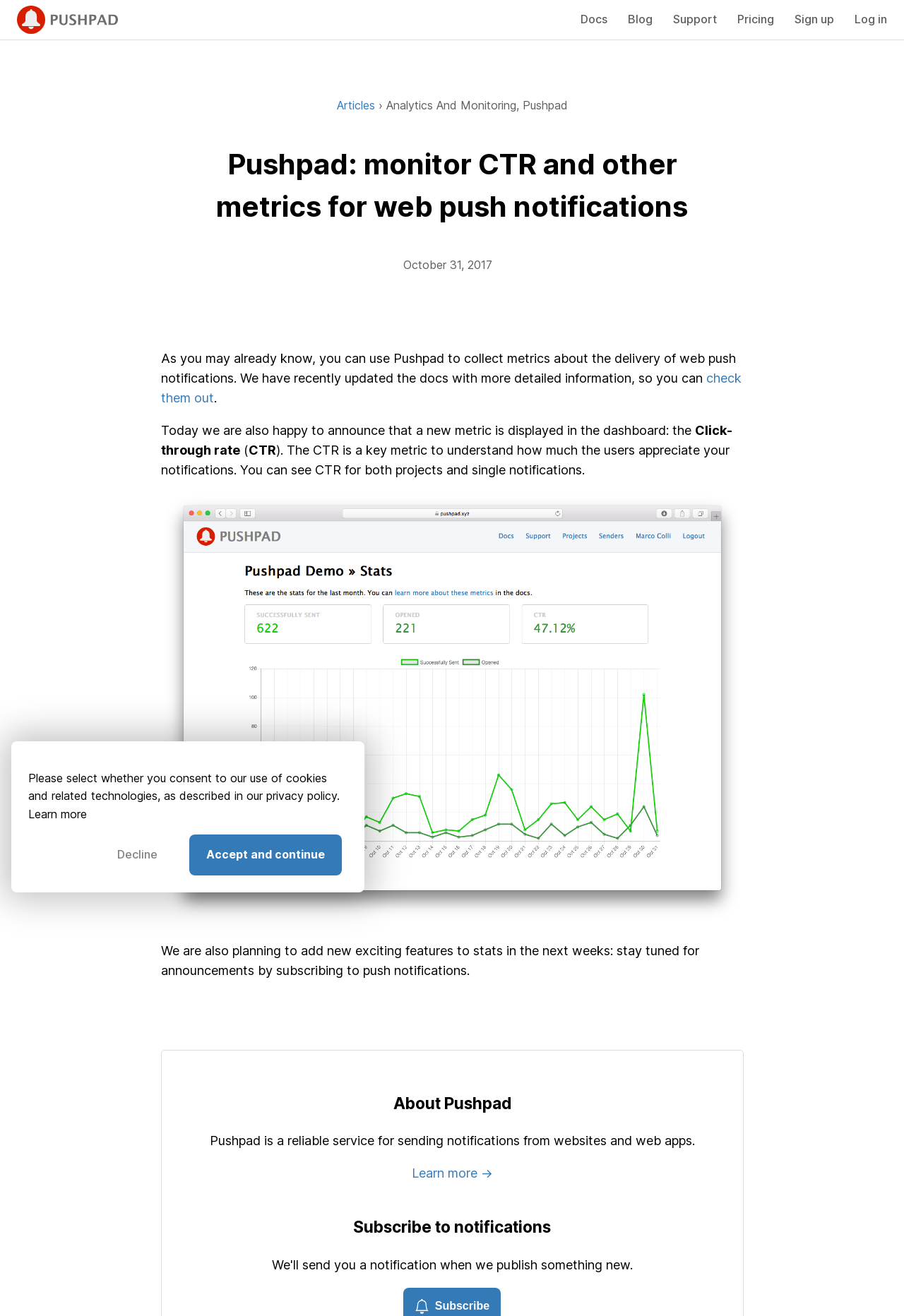What can users do to stay updated on new features?
Please provide a comprehensive and detailed answer to the question.

The webpage suggests that users can stay updated on new features by subscribing to push notifications, as mentioned in the text 'stay tuned for announcements by subscribing to push notifications'.